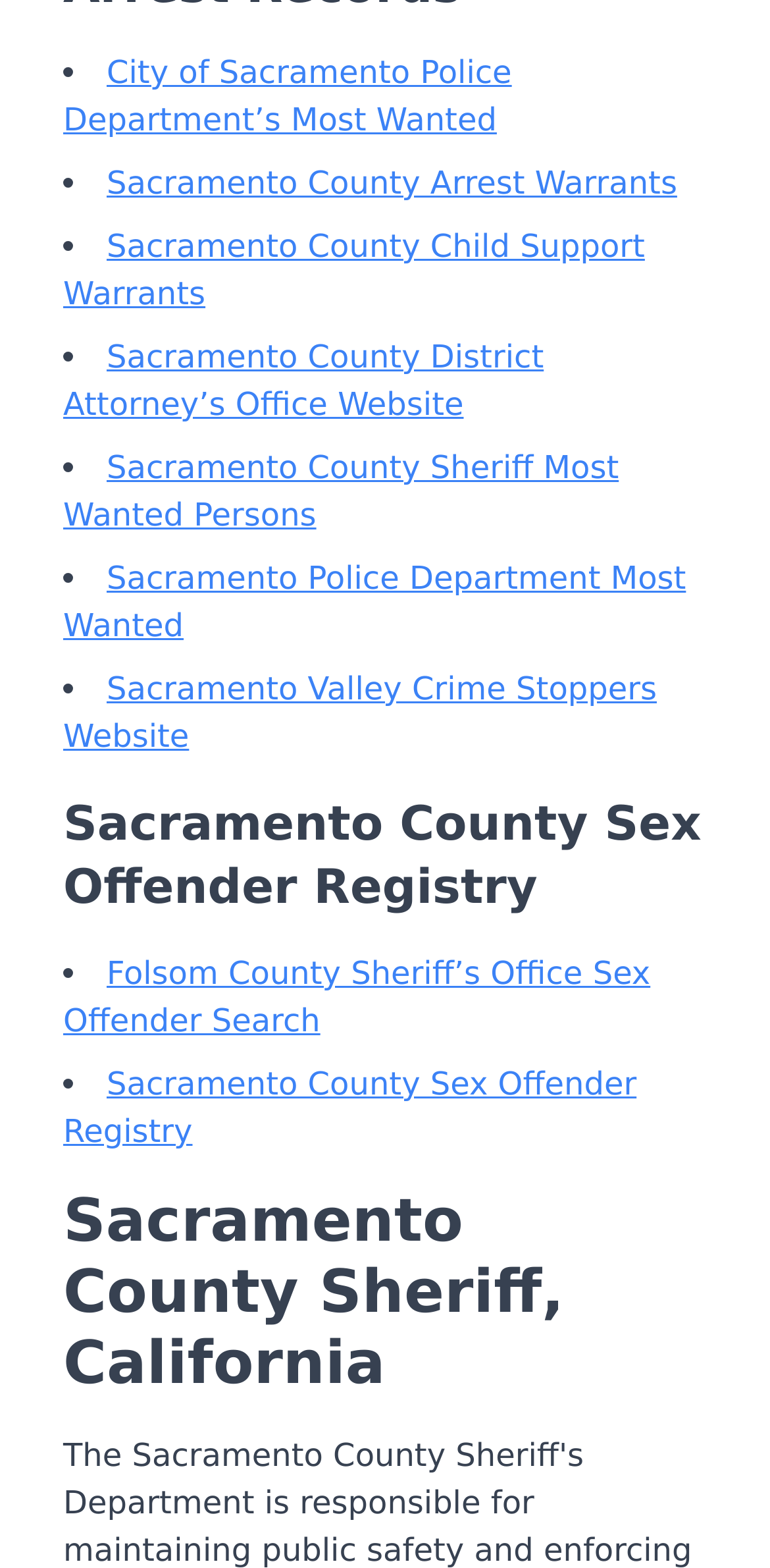Identify the bounding box coordinates of the clickable region required to complete the instruction: "Read the summer edition of the Mental Health Wales journal". The coordinates should be given as four float numbers within the range of 0 and 1, i.e., [left, top, right, bottom].

None